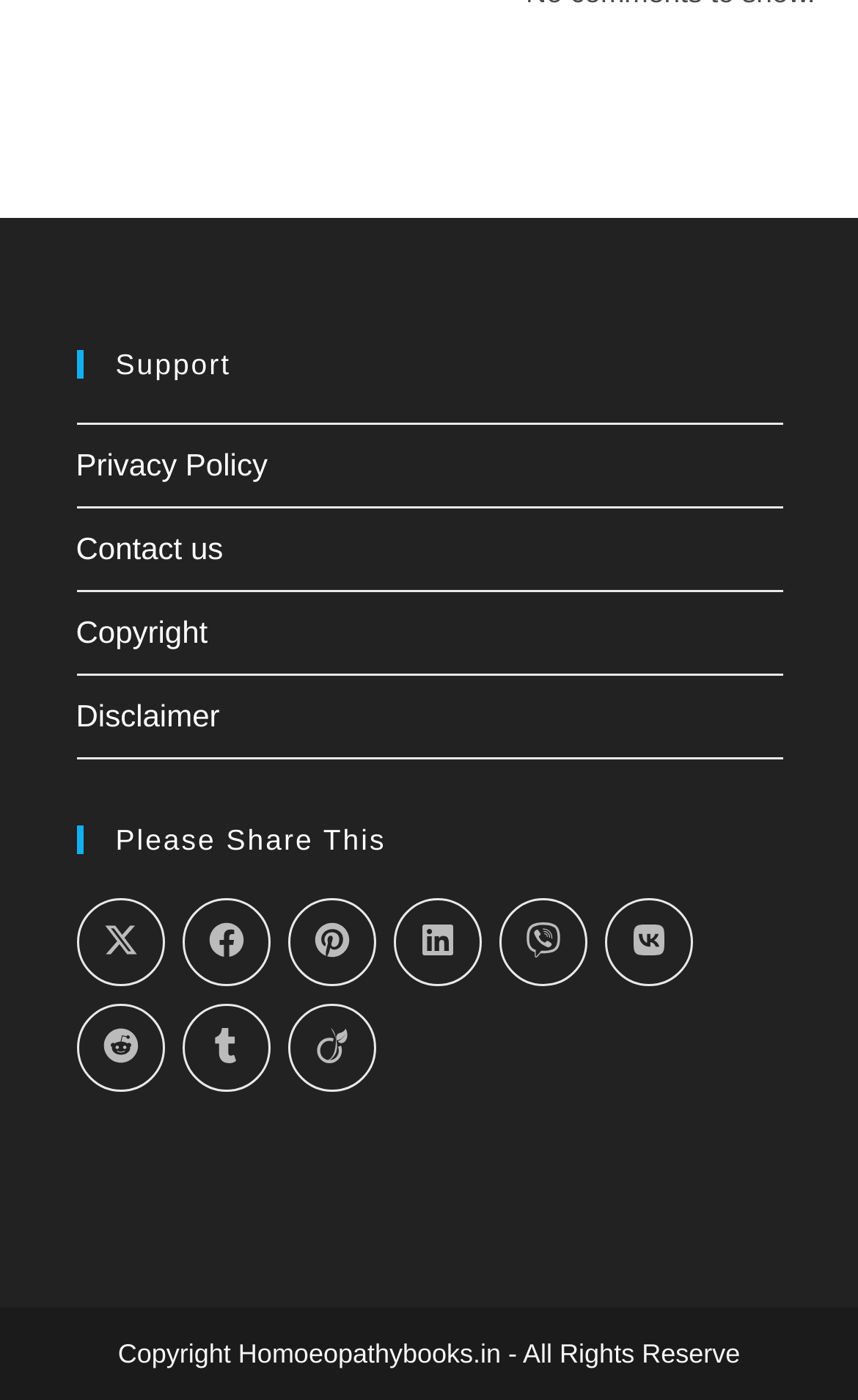Examine the image and give a thorough answer to the following question:
How many social media platforms can you share on?

I counted the number of social media links available on the webpage, which are 'Share on X', 'Share on Facebook', 'Share on Pinterest', 'Share on LinkedIn', 'Share on Viber', 'Share on VK', 'Share on Reddit', 'Share on Tumblr', and 'Share on Viadeo'. There are 9 social media platforms in total.